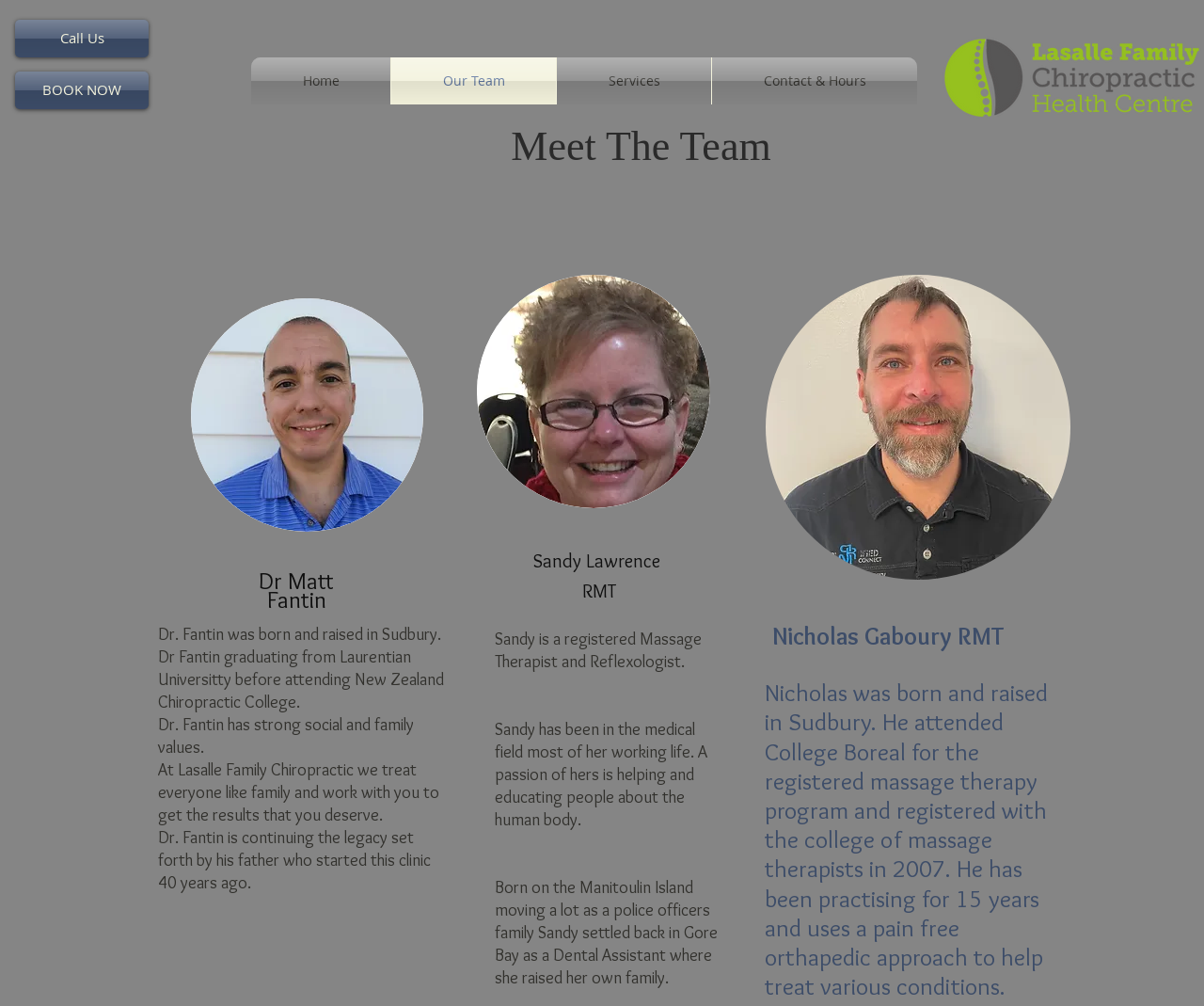Give a one-word or short-phrase answer to the following question: 
What is the name of the chiropractic health centre?

Lasalle Family Chiropractic Health Centre